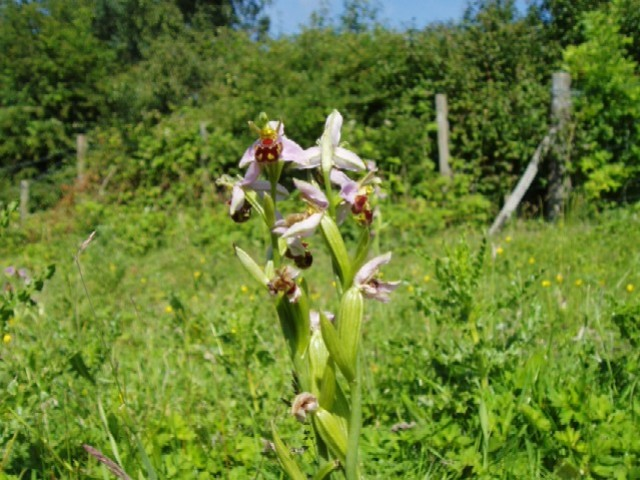Convey a rich and detailed description of the image.

The image captures a stunning orchid blooming in the lush environment of Nutfield Marsh, an area notable for its rich biodiversity and historical significance in sand extraction. The orchid, characterized by delicate pale pink petals and intricate markings, stands proudly amidst the verdant grassy landscape. Behind it, a backdrop of greenery and shrubs provides a vibrant contrast, highlighting the natural beauty of this habitat. Nutfield Marsh lies to the east of Redhill and has been the focus of conservation efforts, including the establishment of a nature reserve aimed at preserving the local wildlife and flora. This area is an important part of the Nutfield Ridge & Marsh Project, which promotes ecological restoration and public enjoyment of the natural environment.